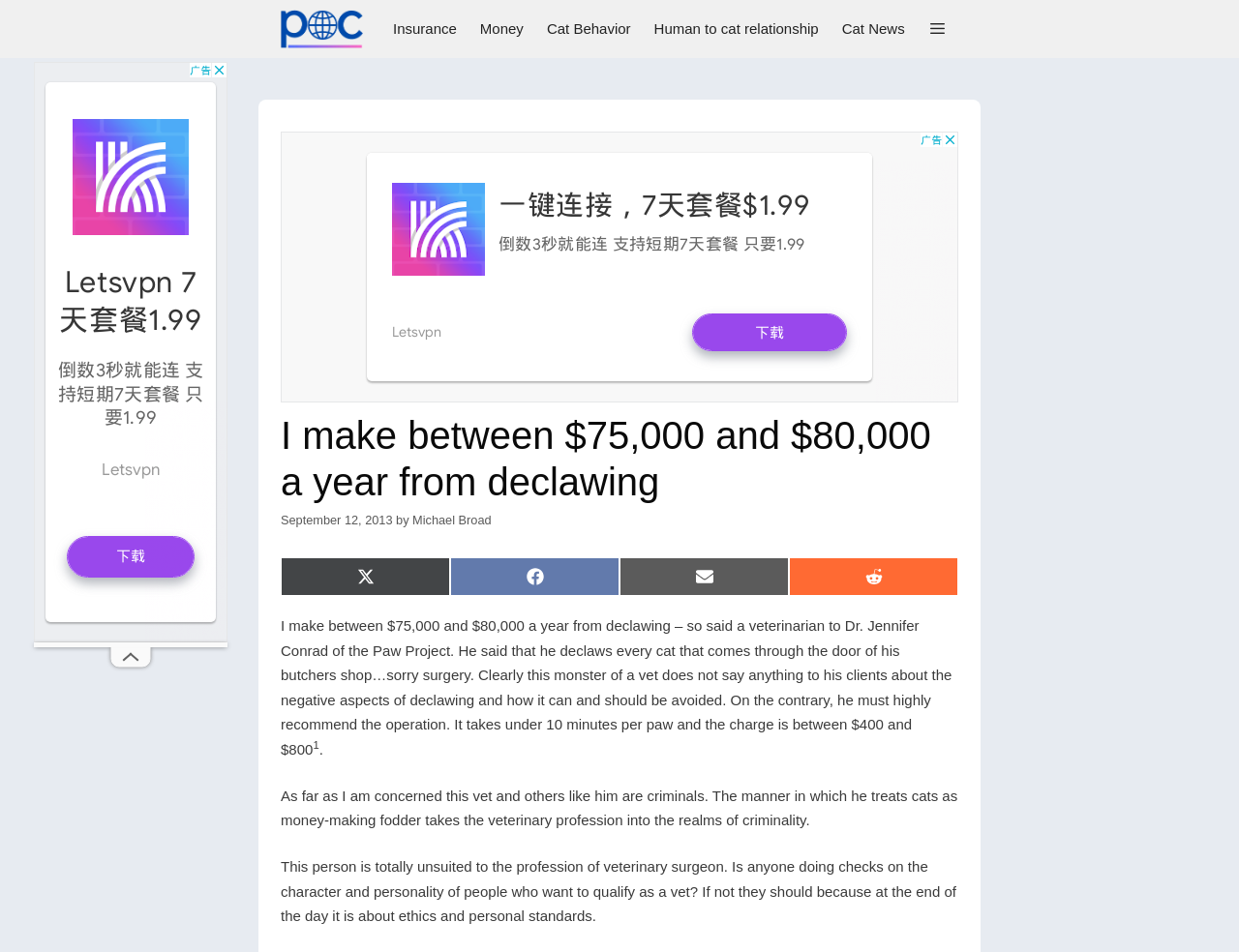What is the author's opinion about the veterinarian?
Give a detailed and exhaustive answer to the question.

The author's opinion about the veterinarian is negative because the veterinarian declaws every cat that comes through the door without informing the clients about the negative aspects of declawing, and the author considers this behavior as criminal and unethical.